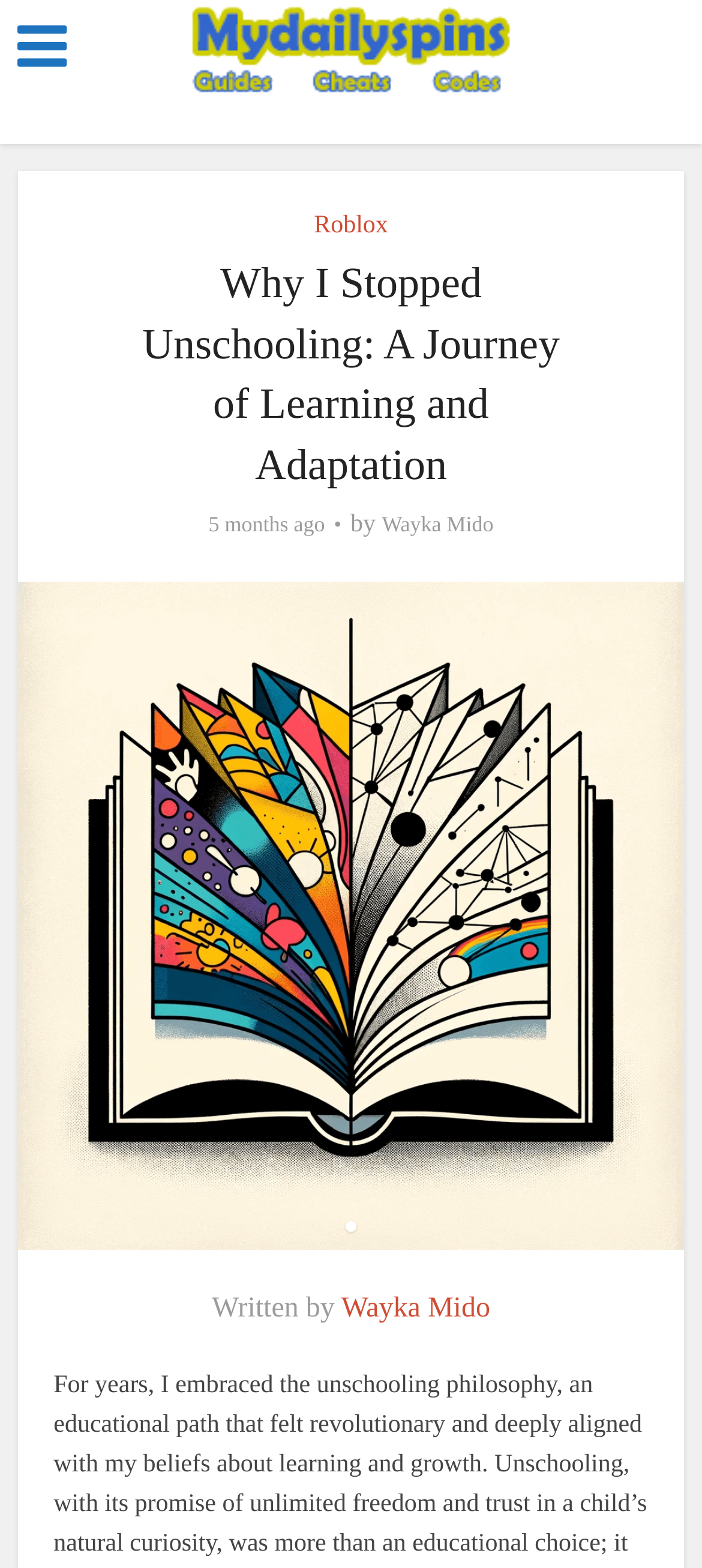Identify and provide the bounding box for the element described by: "Wayka Mido".

[0.544, 0.327, 0.703, 0.344]